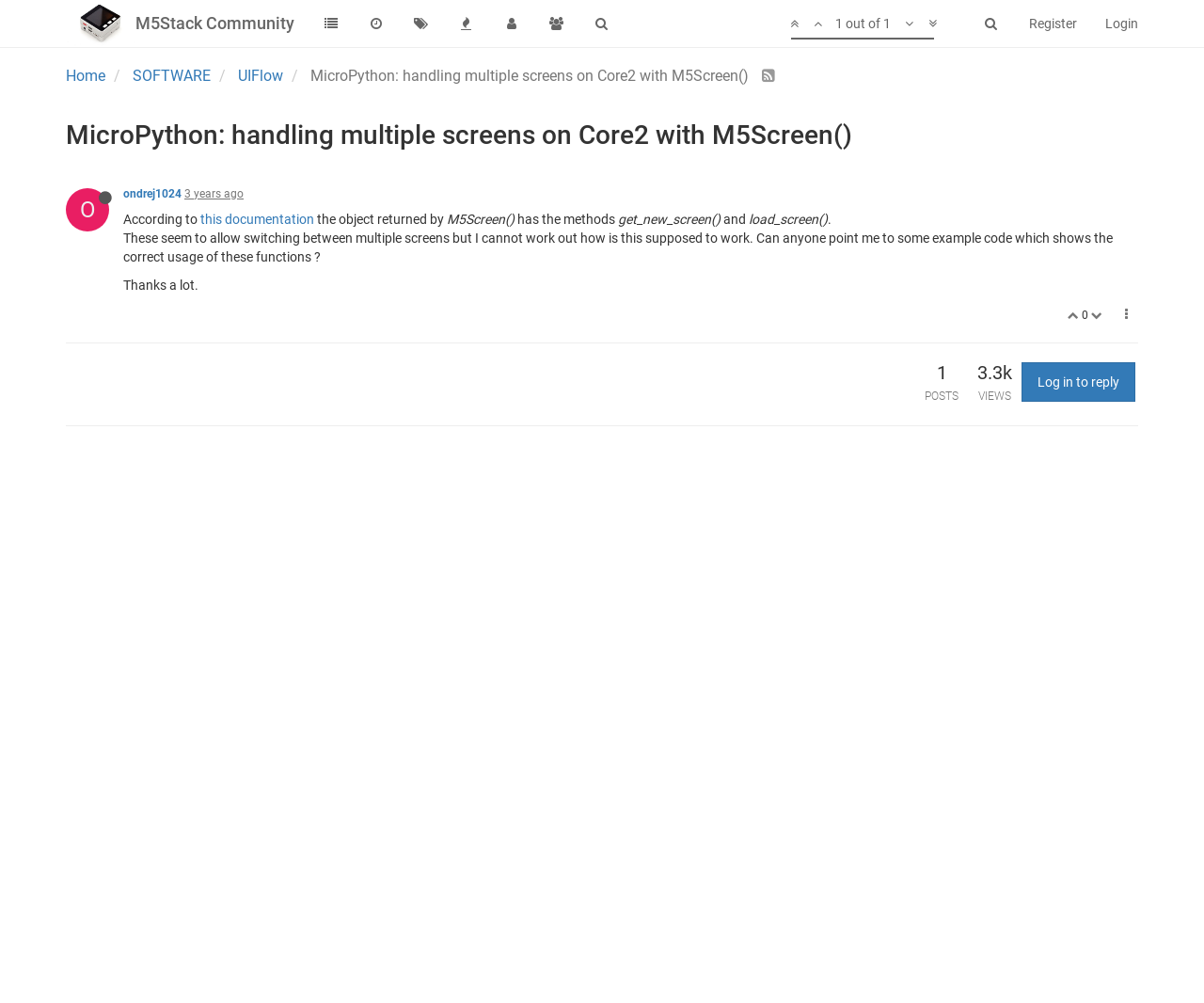Find the bounding box coordinates for the area you need to click to carry out the instruction: "Go to the home page". The coordinates should be four float numbers between 0 and 1, indicated as [left, top, right, bottom].

[0.055, 0.067, 0.088, 0.084]